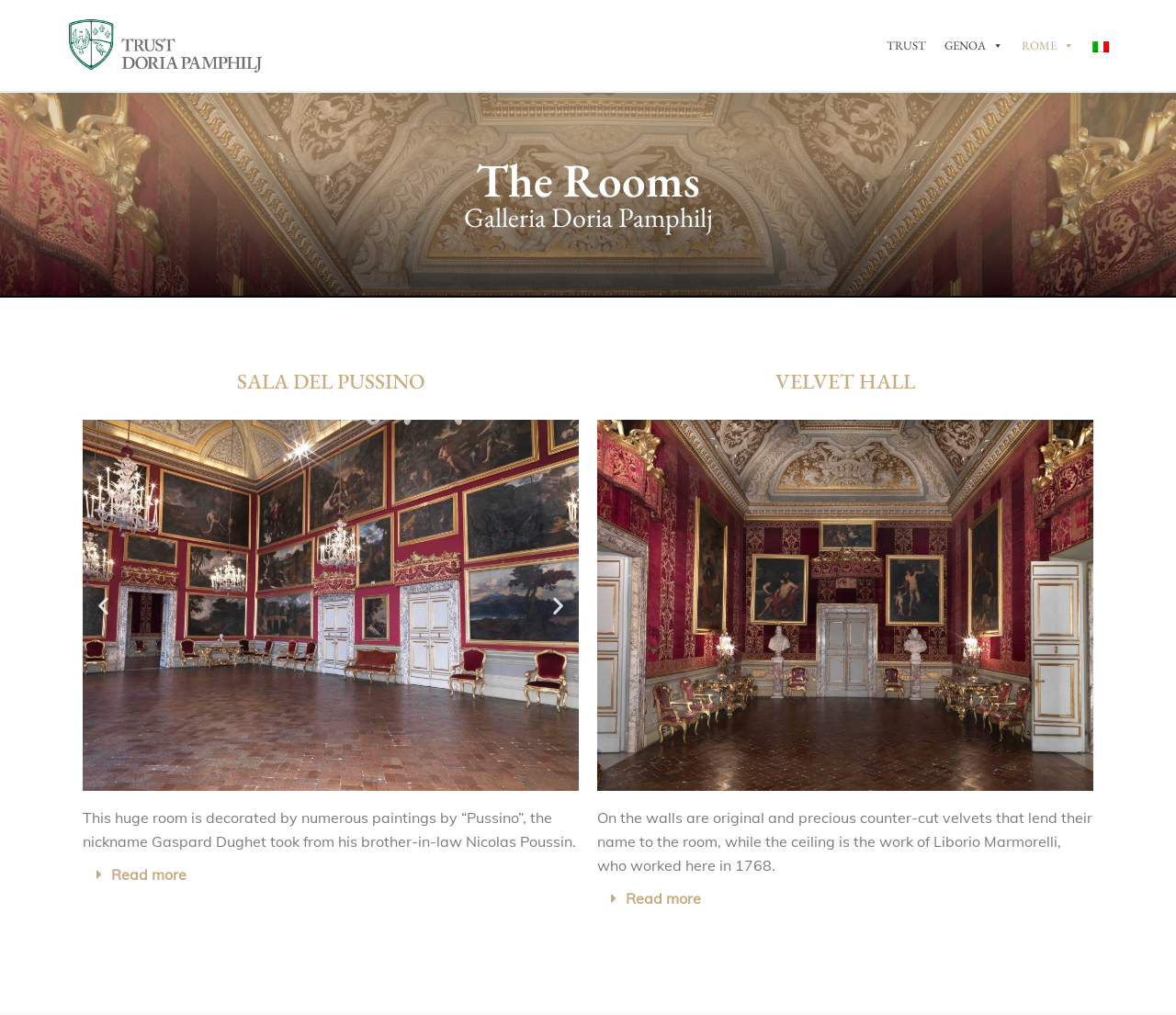Create a detailed description of the webpage's content and layout.

The webpage appears to be about the Galleria Doria Pamphilj, a palace in Rome. At the top, there are several links, including "Eventi Doria Pamphilj", "TRUST", "GENOA", "ROME", and "Italian", accompanied by small images. Below these links, there are three headings: "The Rooms", "Galleria Doria Pamphilj", and "SALA DEL PUSSINO".

The main content of the page is divided into two sections. The left section features a carousel with a horizontal scrolling feature, allowing users to navigate through images. The first image is of the "Sala Pussino", with a brief description below it. There are also "Previous slide" and "Next slide" buttons to navigate through the images. Below the carousel, there is a block of text describing the "Sala Pussino" room, decorated with numerous paintings by "Pussino", and a "Read more" button.

The right section features another heading, "VELVET HALL", and a similar layout to the left section. There is a carousel with an image of the "Sala dei Velluti", accompanied by a brief description. Below the carousel, there is a block of text describing the "Velvet Hall" room, featuring original and precious counter-cut velvets, and a "Read more" button.